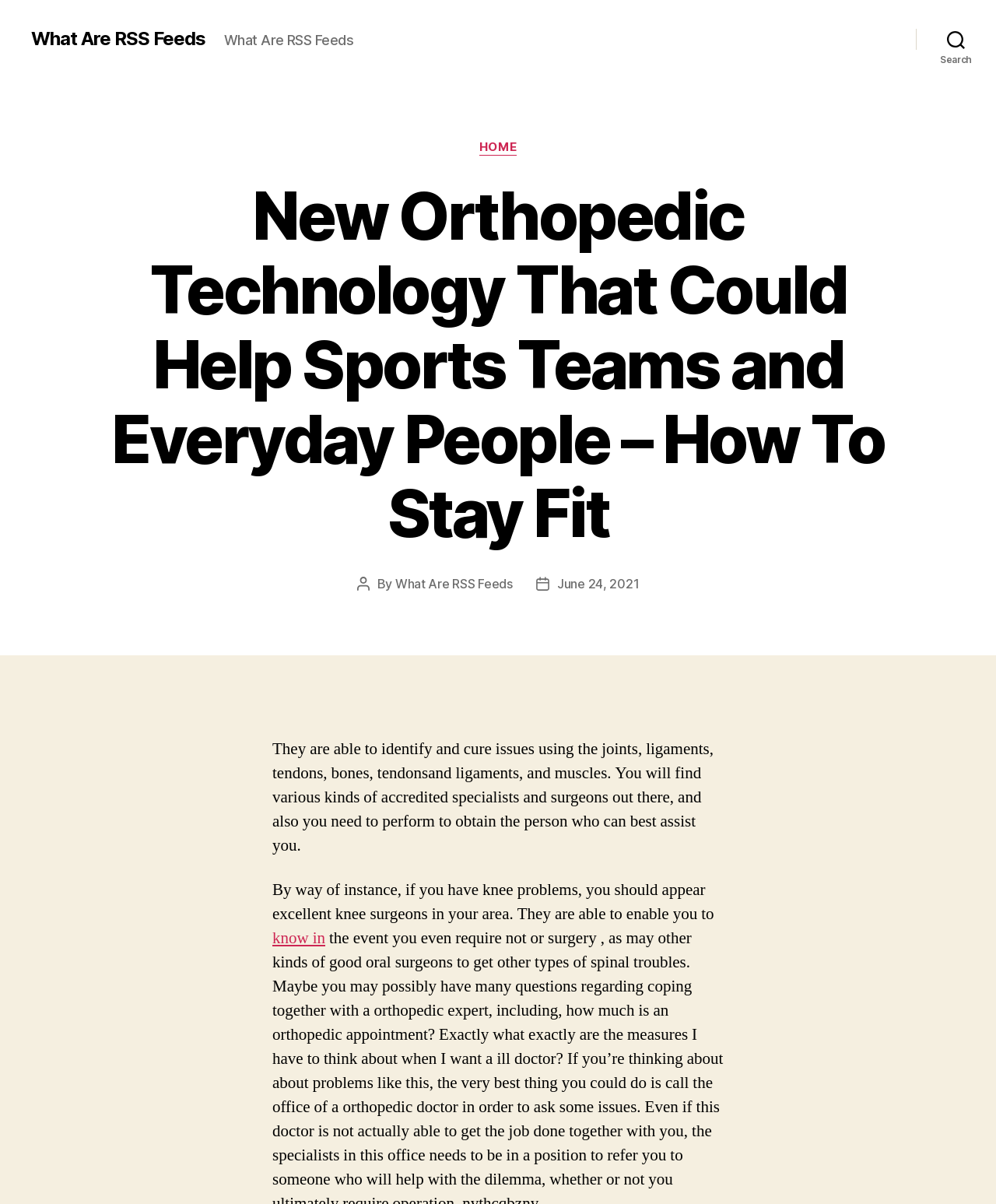From the webpage screenshot, identify the region described by Search. Provide the bounding box coordinates as (top-left x, top-left y, bottom-right x, bottom-right y), with each value being a floating point number between 0 and 1.

[0.92, 0.018, 1.0, 0.047]